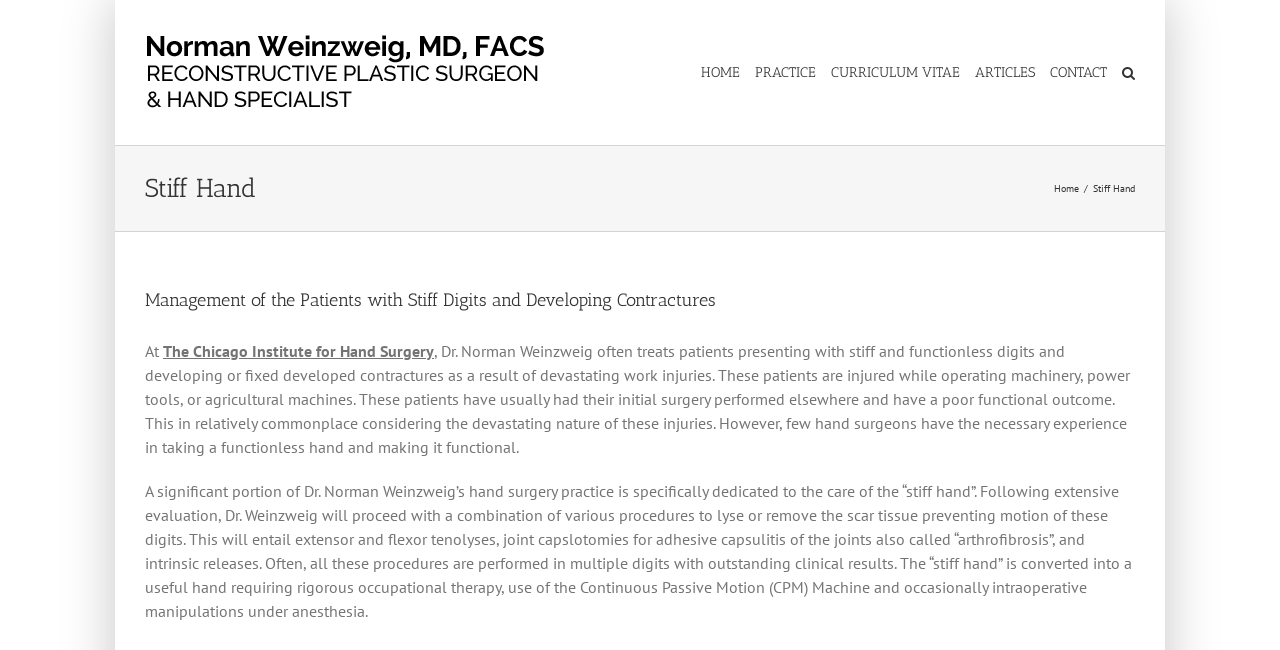What is the main topic of the webpage? Based on the screenshot, please respond with a single word or phrase.

Stiff Hand